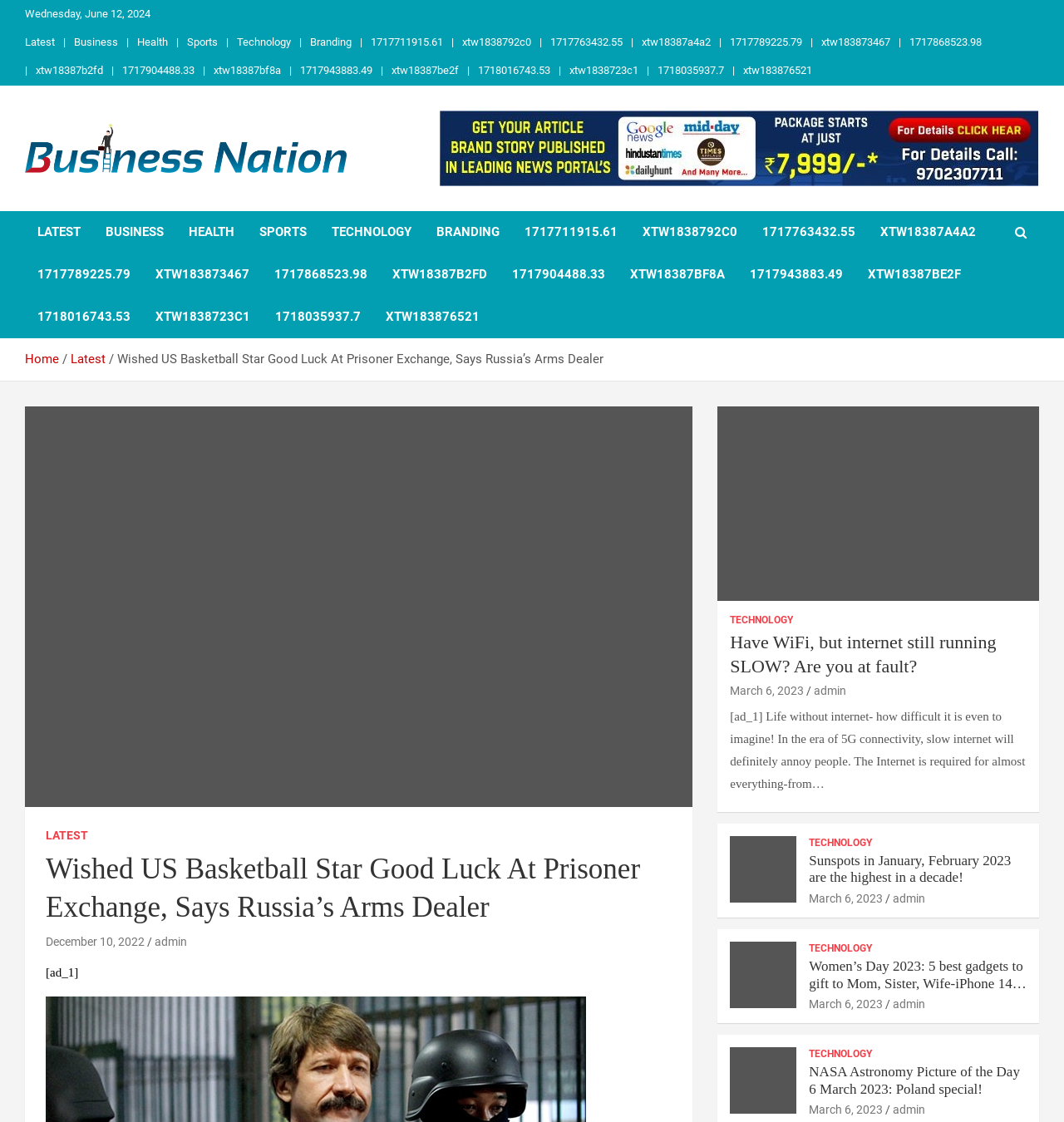Determine the bounding box coordinates of the element's region needed to click to follow the instruction: "Click on the 'Have WiFi, but internet still running SLOW? Are you at fault?' article". Provide these coordinates as four float numbers between 0 and 1, formatted as [left, top, right, bottom].

[0.686, 0.562, 0.965, 0.605]